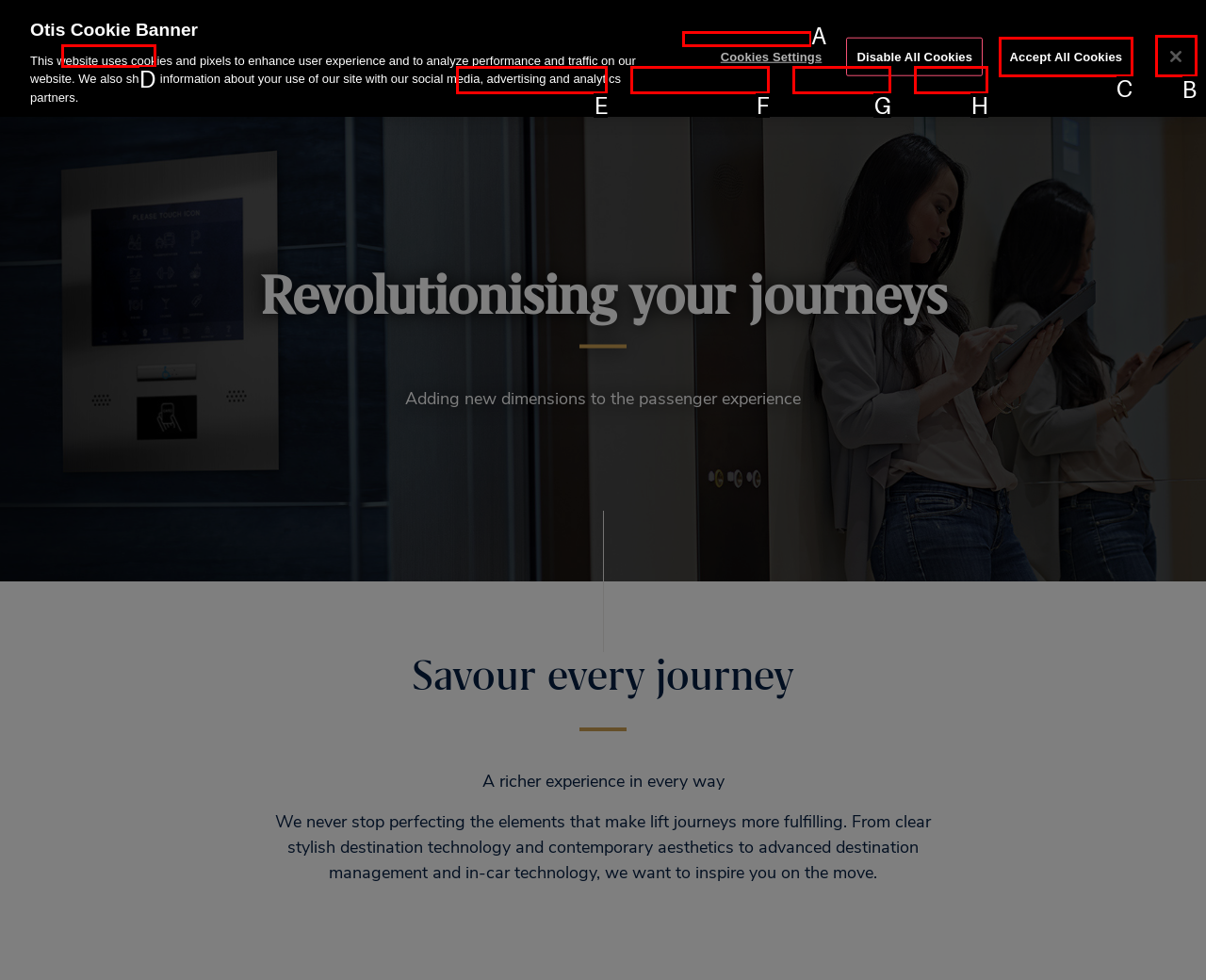Identify the appropriate choice to fulfill this task: Click the OTISLINE phone number
Respond with the letter corresponding to the correct option.

A